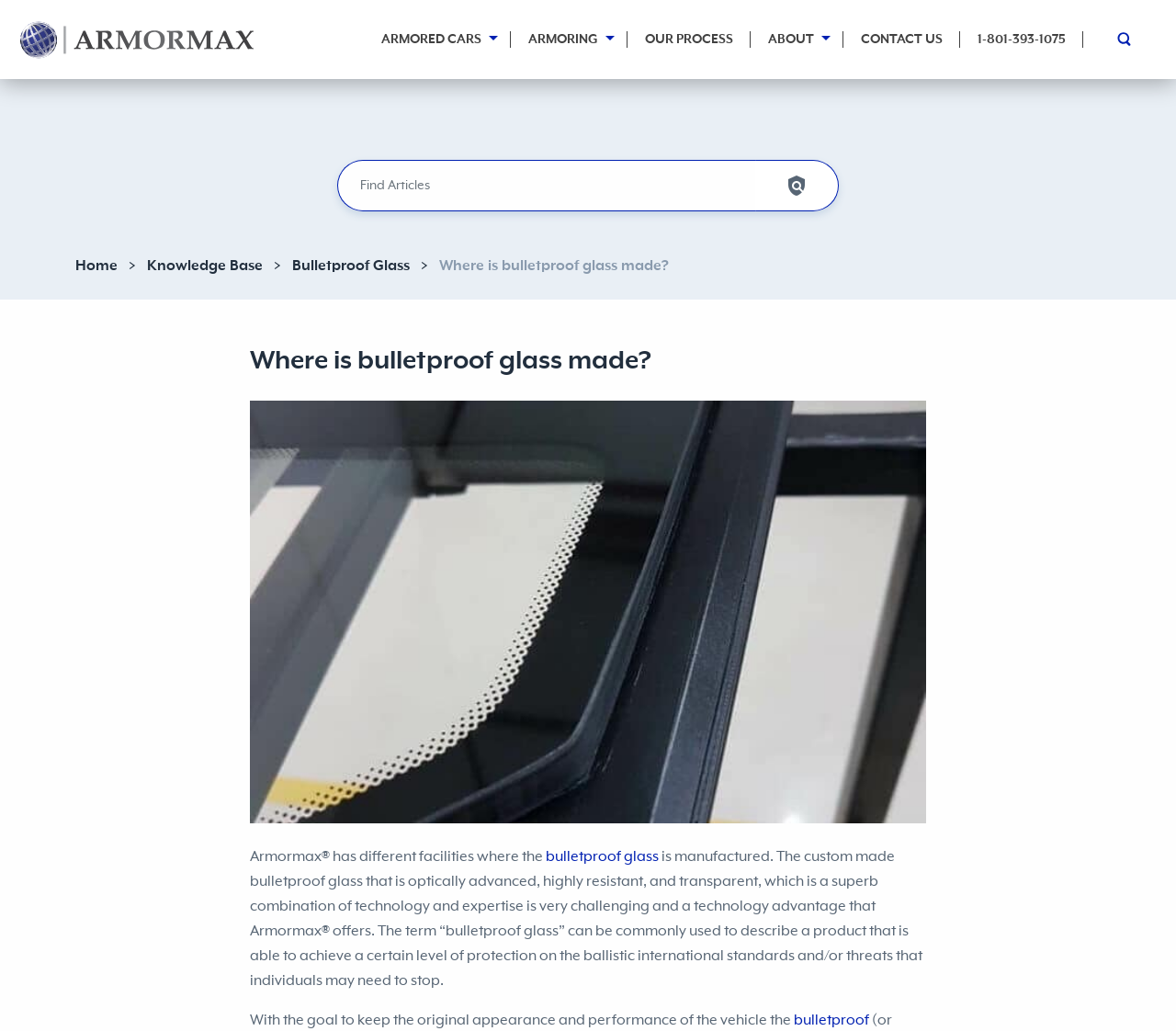Please give a one-word or short phrase response to the following question: 
What is the characteristic of the bulletproof glass offered by Armormax?

Optically advanced, highly resistant, and transparent